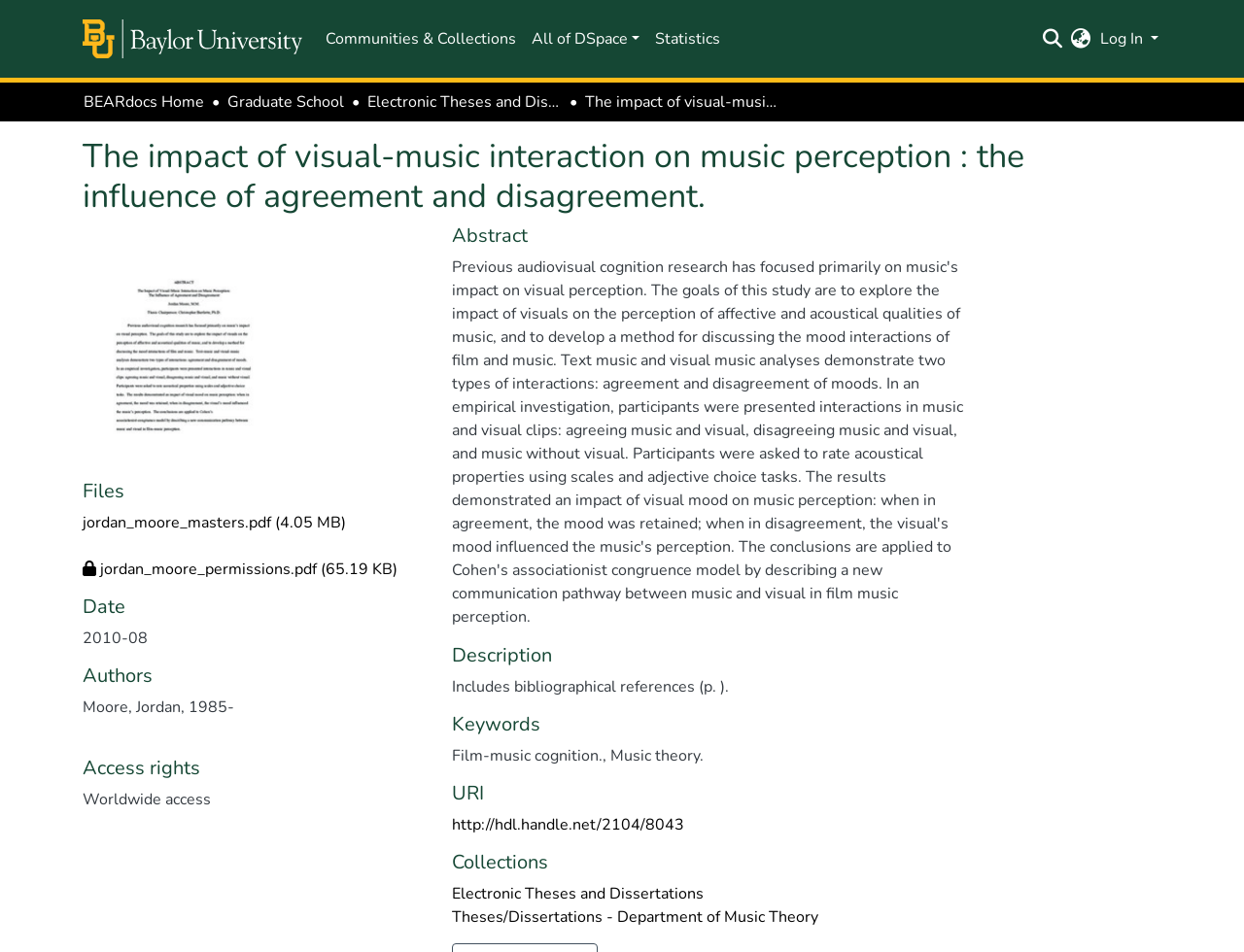Please determine the primary heading and provide its text.

The impact of visual-music interaction on music perception : the influence of agreement and disagreement.